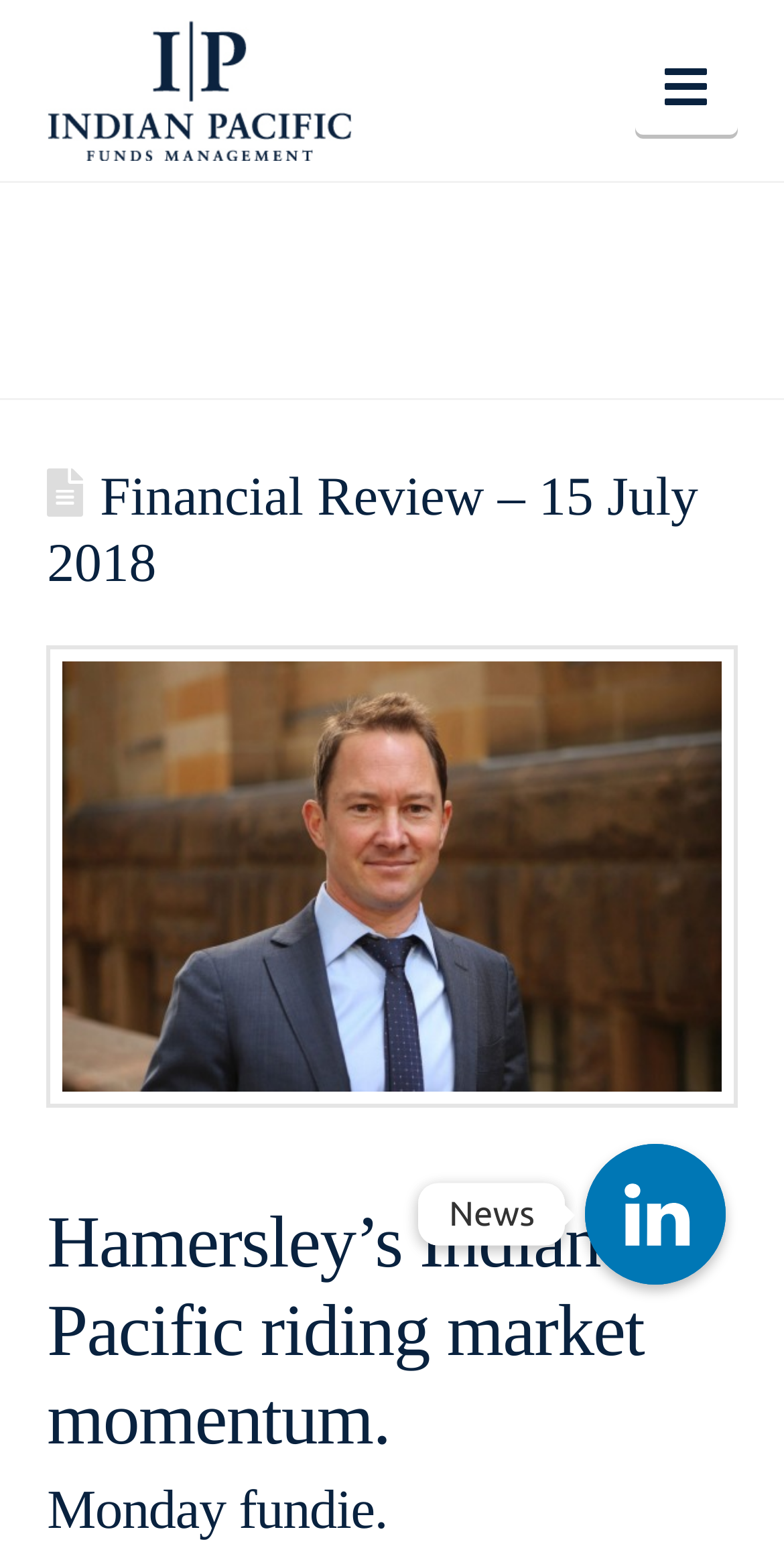Please find the bounding box for the following UI element description. Provide the coordinates in (top-left x, top-left y, bottom-right x, bottom-right y) format, with values between 0 and 1: Navigation

[0.809, 0.026, 0.94, 0.087]